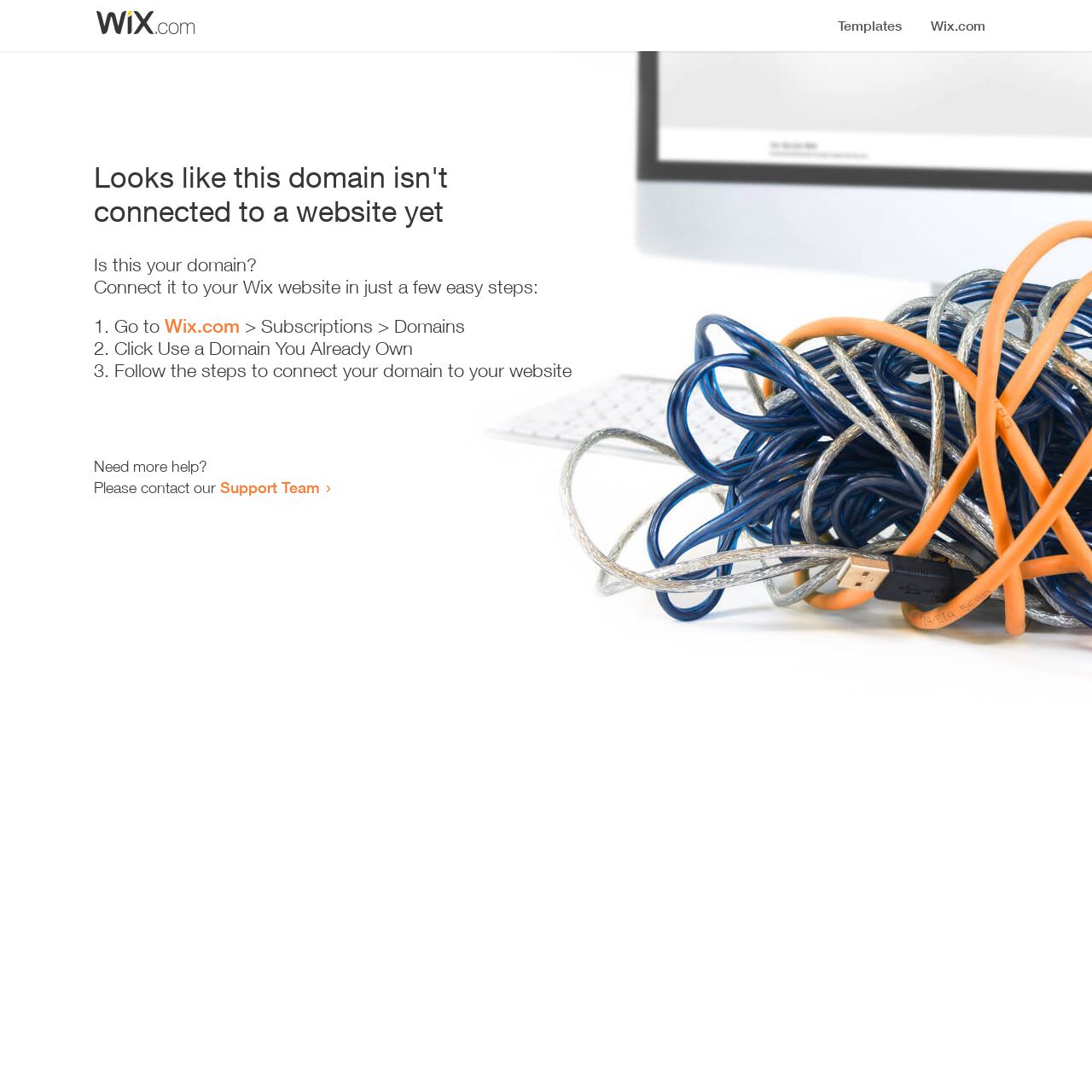How many steps are required to connect the domain?
Provide a one-word or short-phrase answer based on the image.

Three